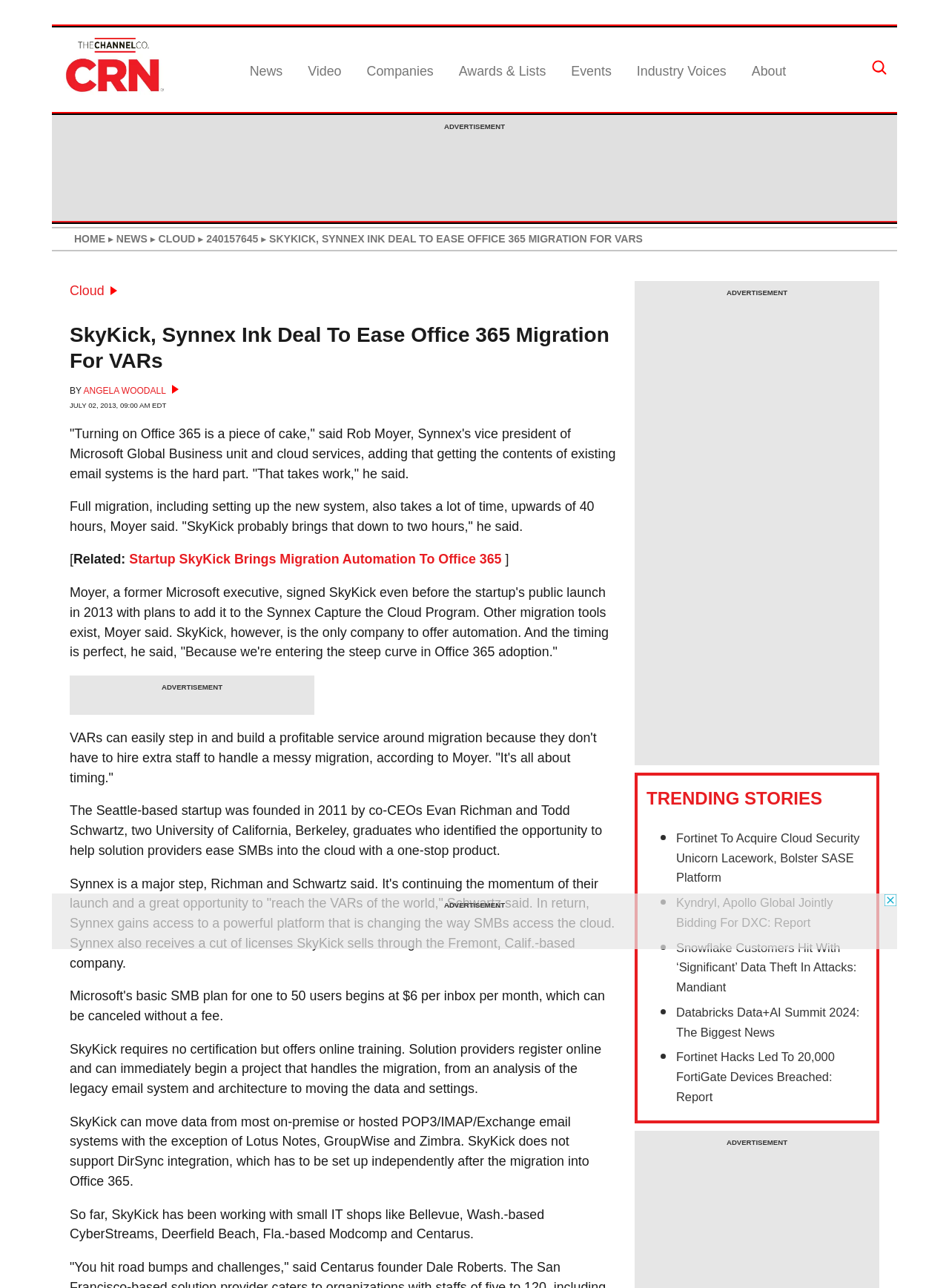Provide a one-word or short-phrase answer to the question:
What is the purpose of SkyKick's product?

Ease Office 365 migration